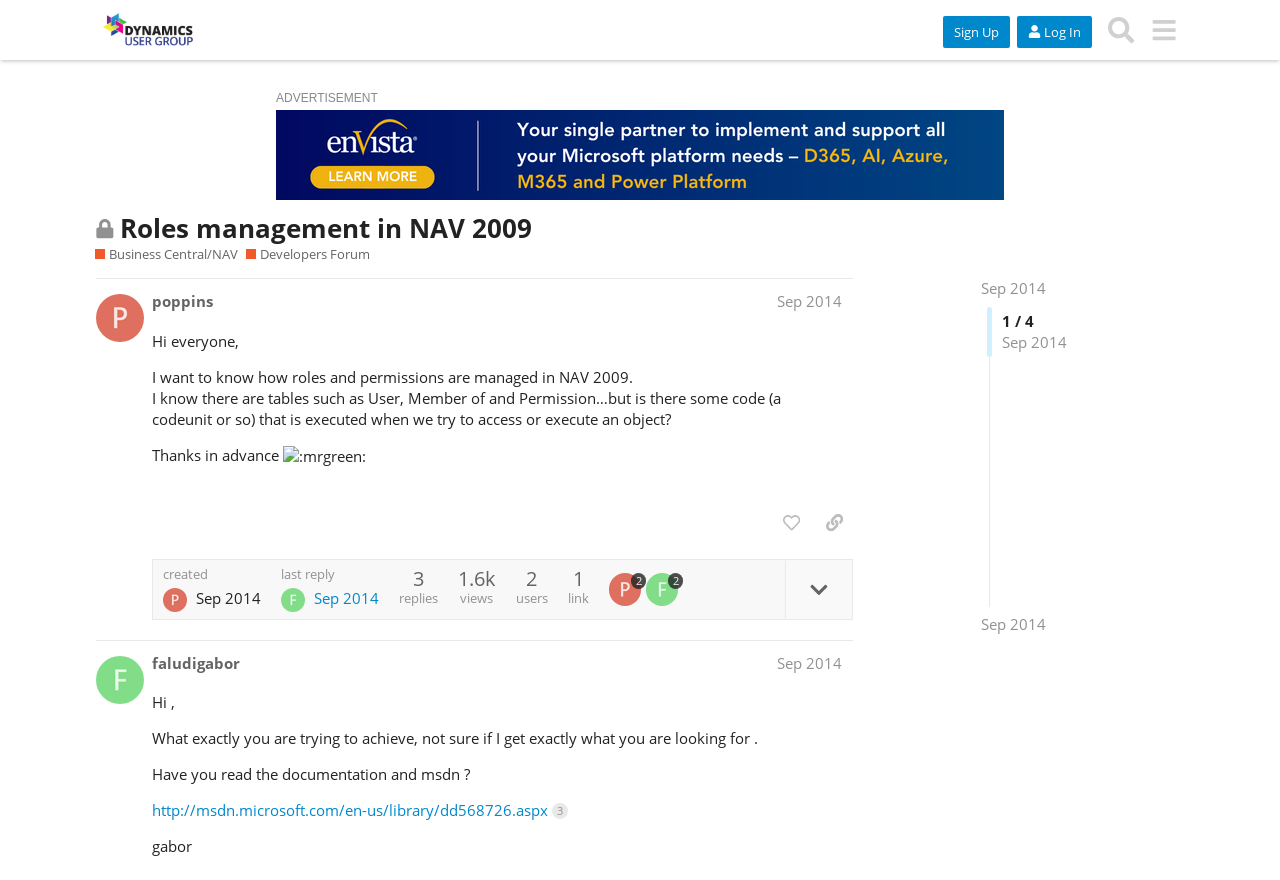Identify the headline of the webpage and generate its text content.

Roles management in NAV 2009